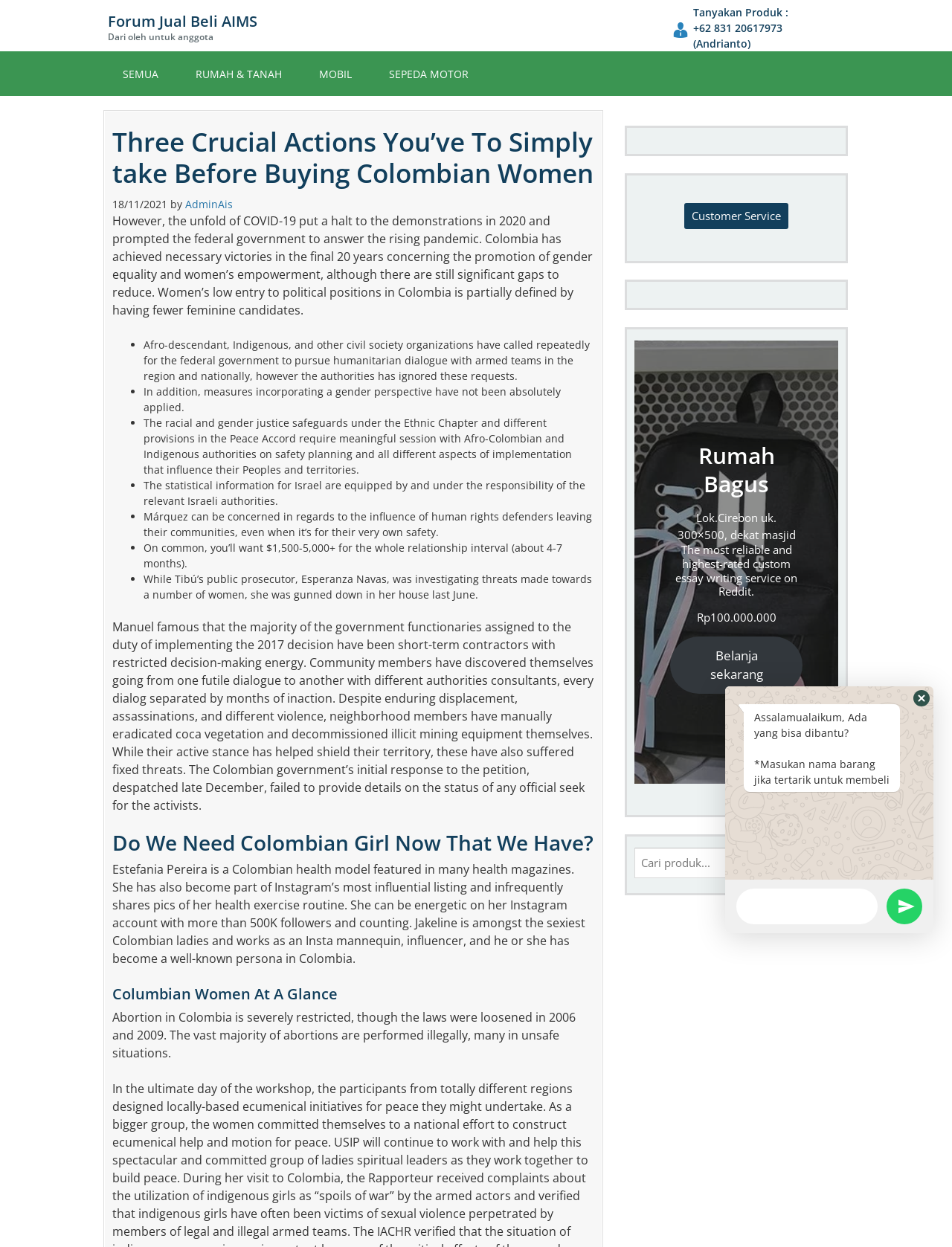Summarize the webpage with intricate details.

This webpage appears to be a forum or online marketplace, specifically focused on buying and selling products in Indonesia. The page is divided into several sections, with a prominent header section at the top featuring a title "Three Crucial Actions You’ve To Simply take Before Buying Colombian Women – Forum Jual Beli AIMS" and a link to "Forum Jual Beli AIMS" with a description "Dari oleh untuk anggota".

Below the header, there is a navigation menu with links to various categories, including "SEMUA", "RUMAH & TANAH", "MOBIL", and "SEPEDA MOTOR". These links are arranged horizontally across the page.

The main content section of the page features a series of articles or posts, each with a heading and a block of text. The articles appear to be related to Colombian women, with topics ranging from gender equality and women's empowerment to relationships and dating. The text is written in a formal and informative style, with some articles featuring lists of points or quotes.

To the right of the main content section, there is a complementary section with a heading "Rumah Bagus" and a series of links and buttons, including a link to "Customer Service" and a search box. Below this section, there is a product listing with a description, price, and a "Belanja sekarang" (Buy now) button.

At the bottom of the page, there is a chat window or customer support section, with a greeting "Assalamualaikum, Ada yang bisa dibantu?" (Hello, do you need help?) and a text input field for users to ask questions or request assistance.

Overall, the webpage appears to be a platform for buying and selling products, with a focus on Colombian women and relationships, and featuring a range of articles, product listings, and customer support resources.